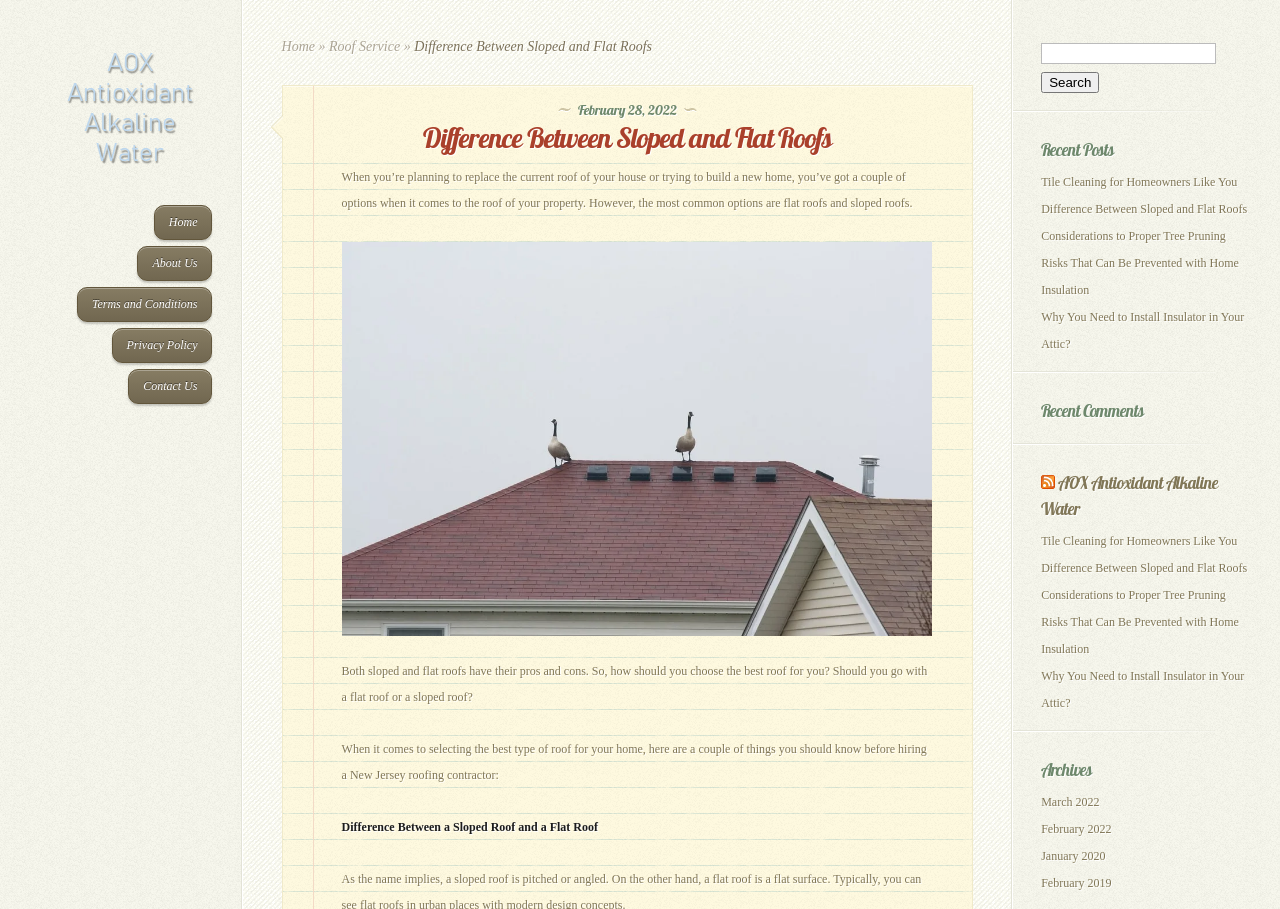Find the UI element described as: "Terms and Conditions" and predict its bounding box coordinates. Ensure the coordinates are four float numbers between 0 and 1, [left, top, right, bottom].

[0.06, 0.316, 0.166, 0.354]